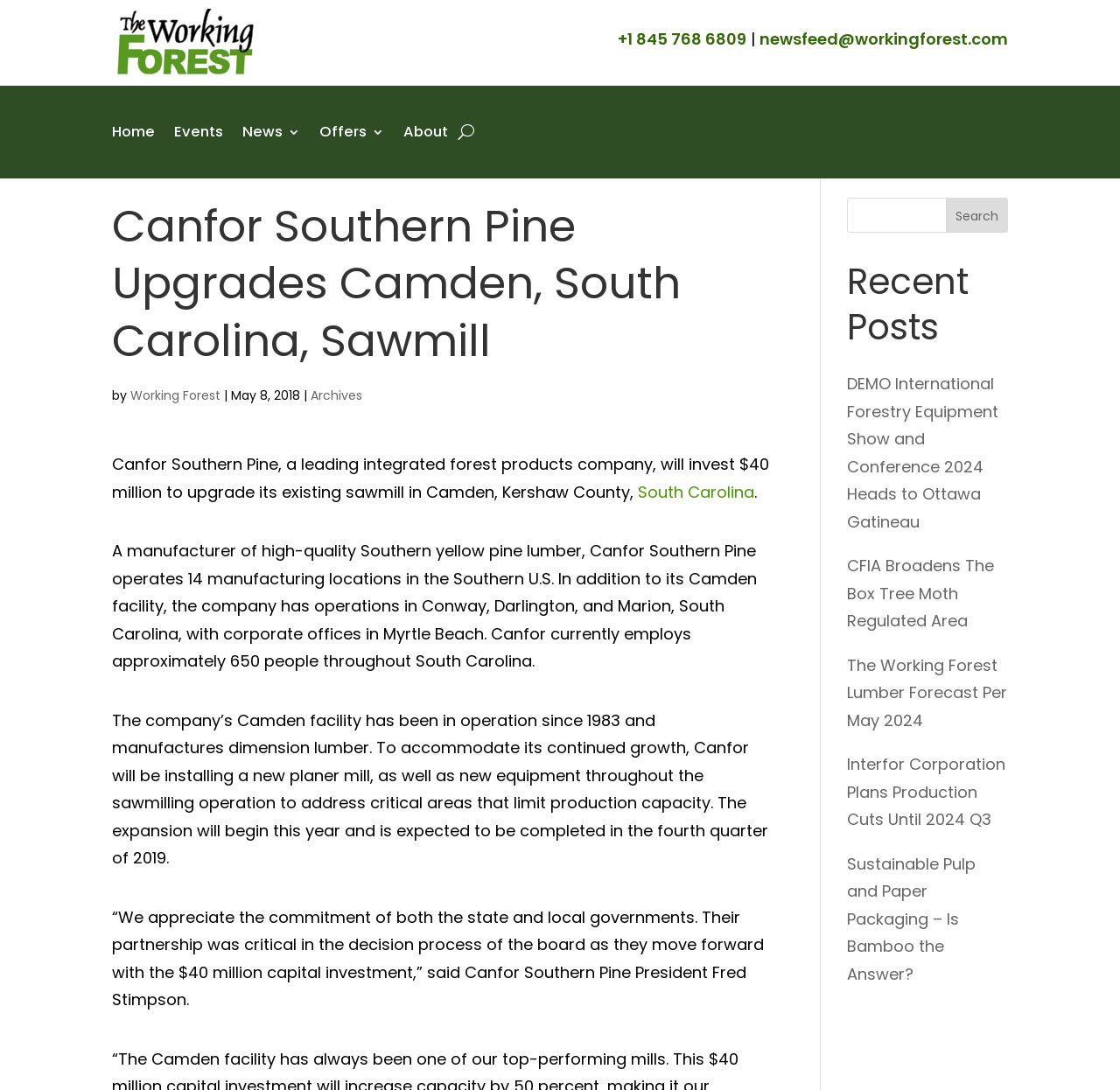Please provide the bounding box coordinates in the format (top-left x, top-left y, bottom-right x, bottom-right y). Remember, all values are floating point numbers between 0 and 1. What is the bounding box coordinate of the region described as: +1 845 768 6809

[0.552, 0.026, 0.666, 0.046]